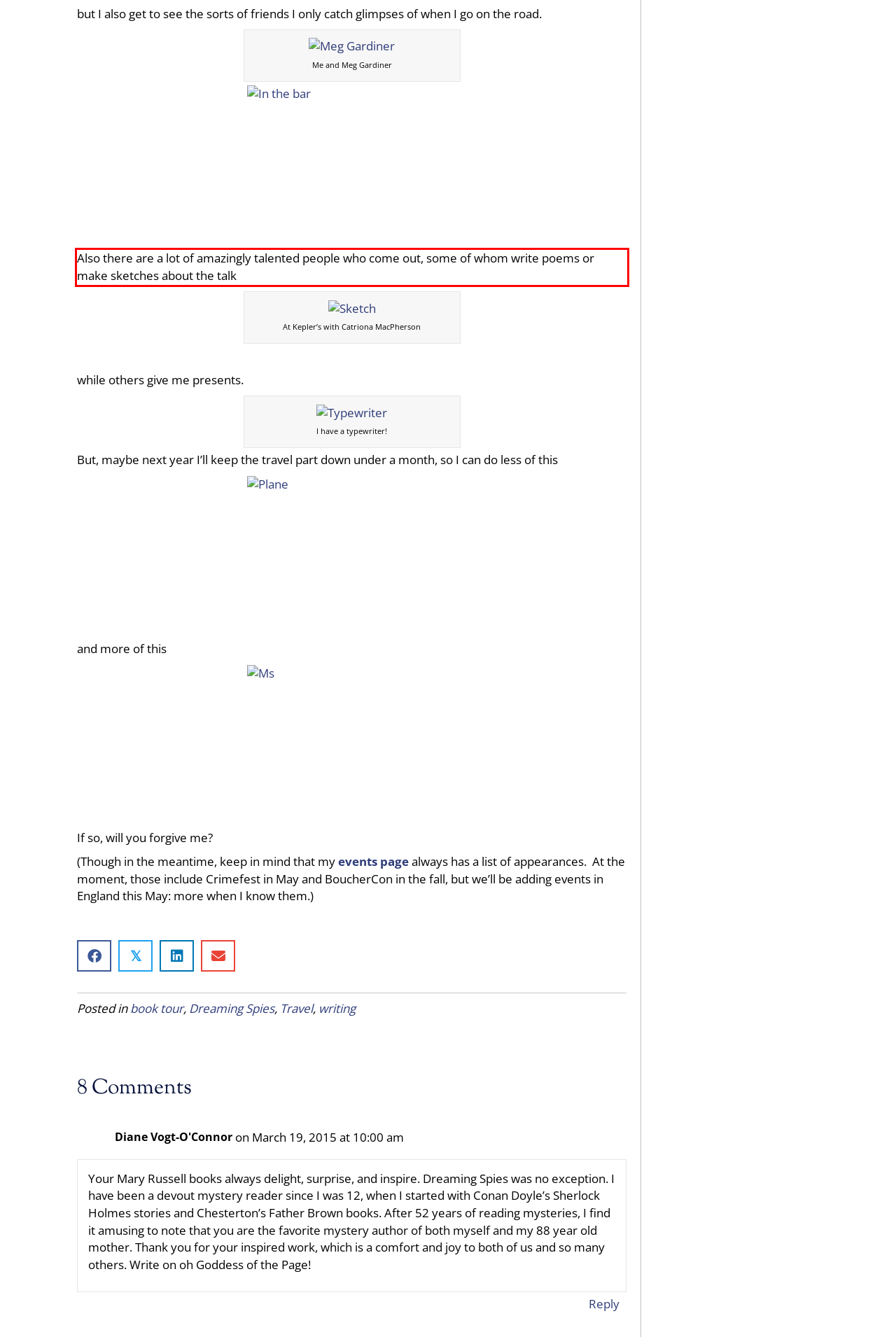Examine the screenshot of the webpage, locate the red bounding box, and perform OCR to extract the text contained within it.

Also there are a lot of amazingly talented people who come out, some of whom write poems or make sketches about the talk